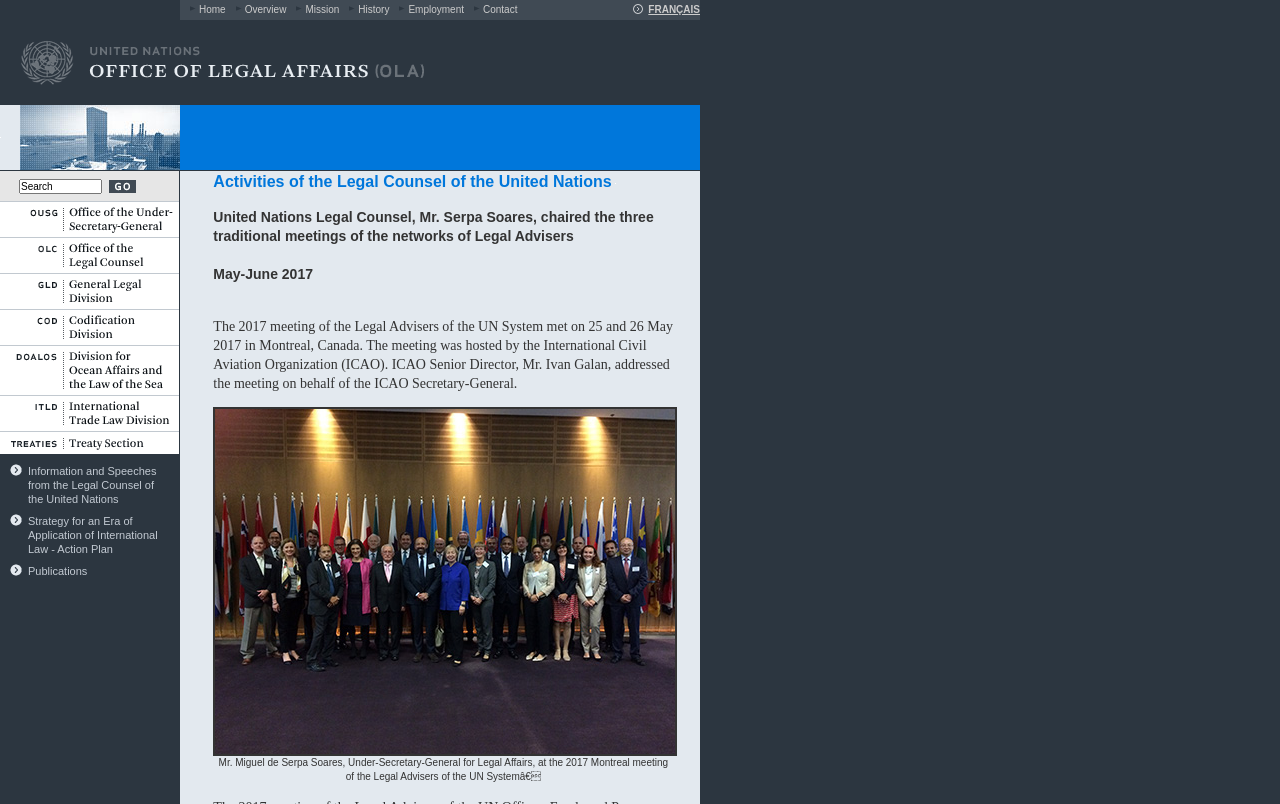What is the layout of the top navigation bar?
Please use the image to deliver a detailed and complete answer.

The top navigation bar has a horizontal layout, with the menu items arranged from left to right. This can be inferred from the bounding box coordinates of the menu items, which have similar y-coordinates but increasing x-coordinates.